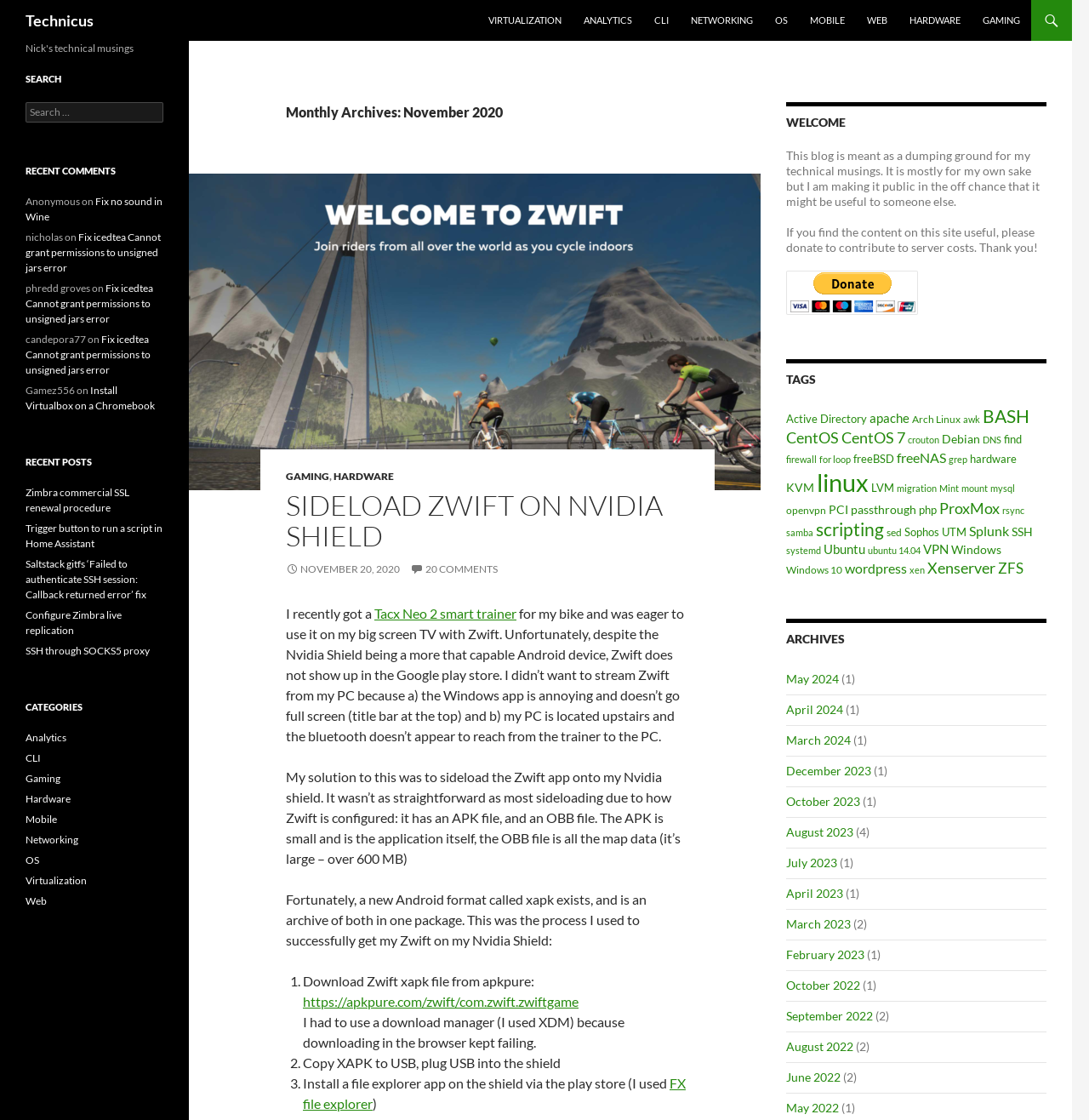What is the author's solution to downloading the Zwift xapk file?
Look at the image and answer the question using a single word or phrase.

Use a download manager